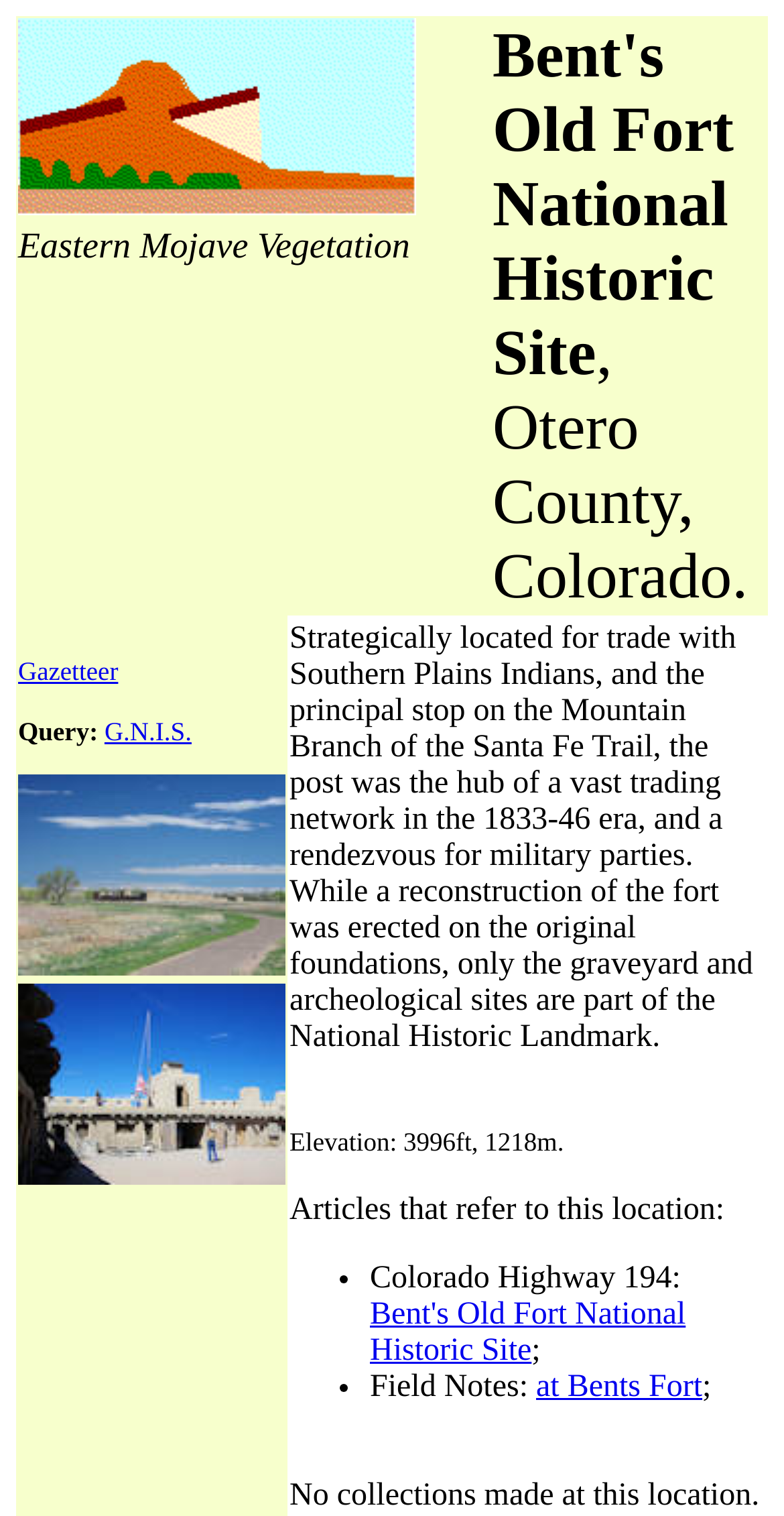Locate the bounding box of the user interface element based on this description: "Gazetteer".

[0.023, 0.433, 0.151, 0.452]